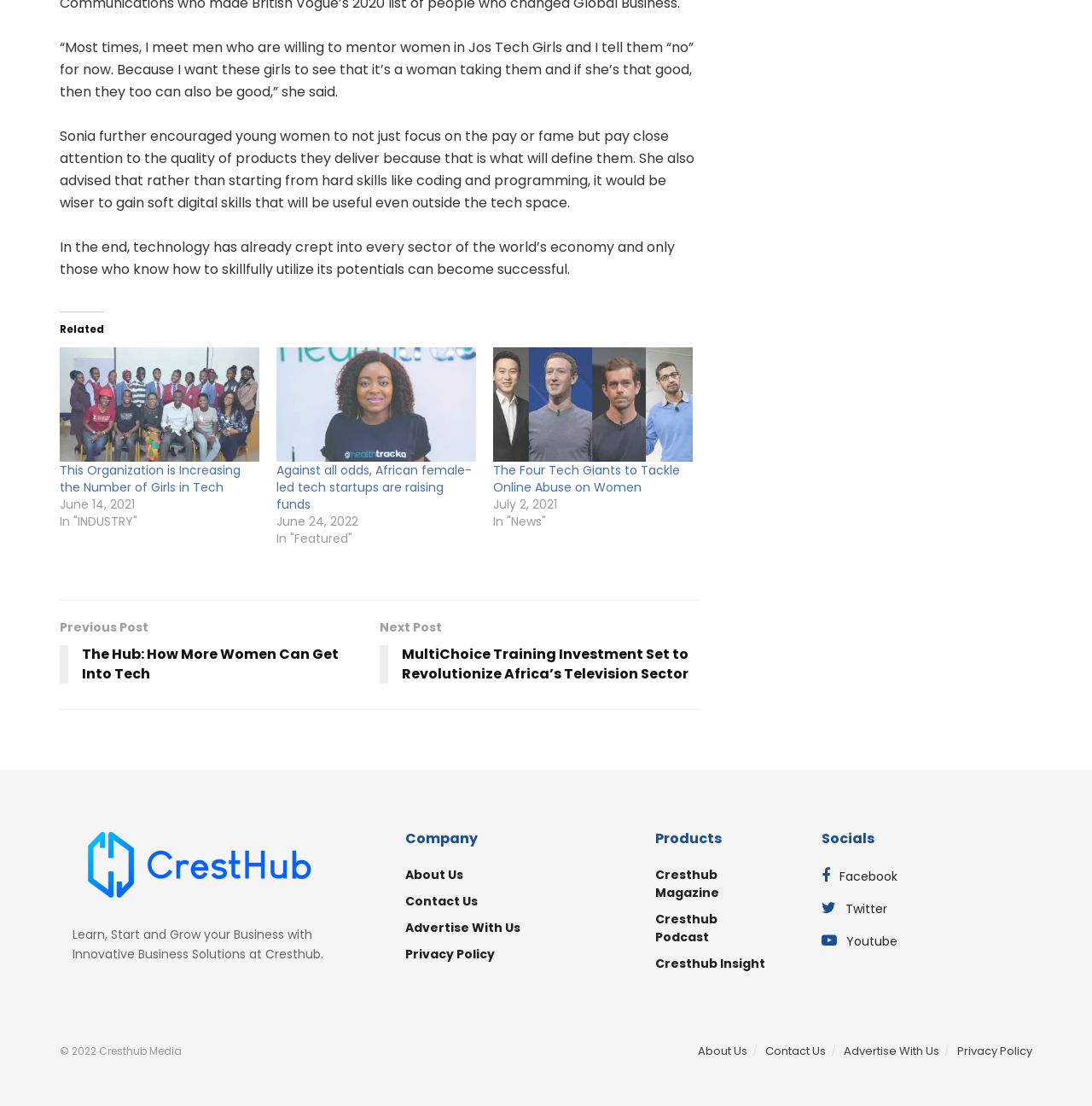What are the types of products or services offered by Cresthub?
Can you provide a detailed and comprehensive answer to the question?

Based on the links in the 'Products' section of the webpage, it appears that Cresthub offers a magazine, a podcast, and something called 'Insight', which may be a type of research or analysis service.